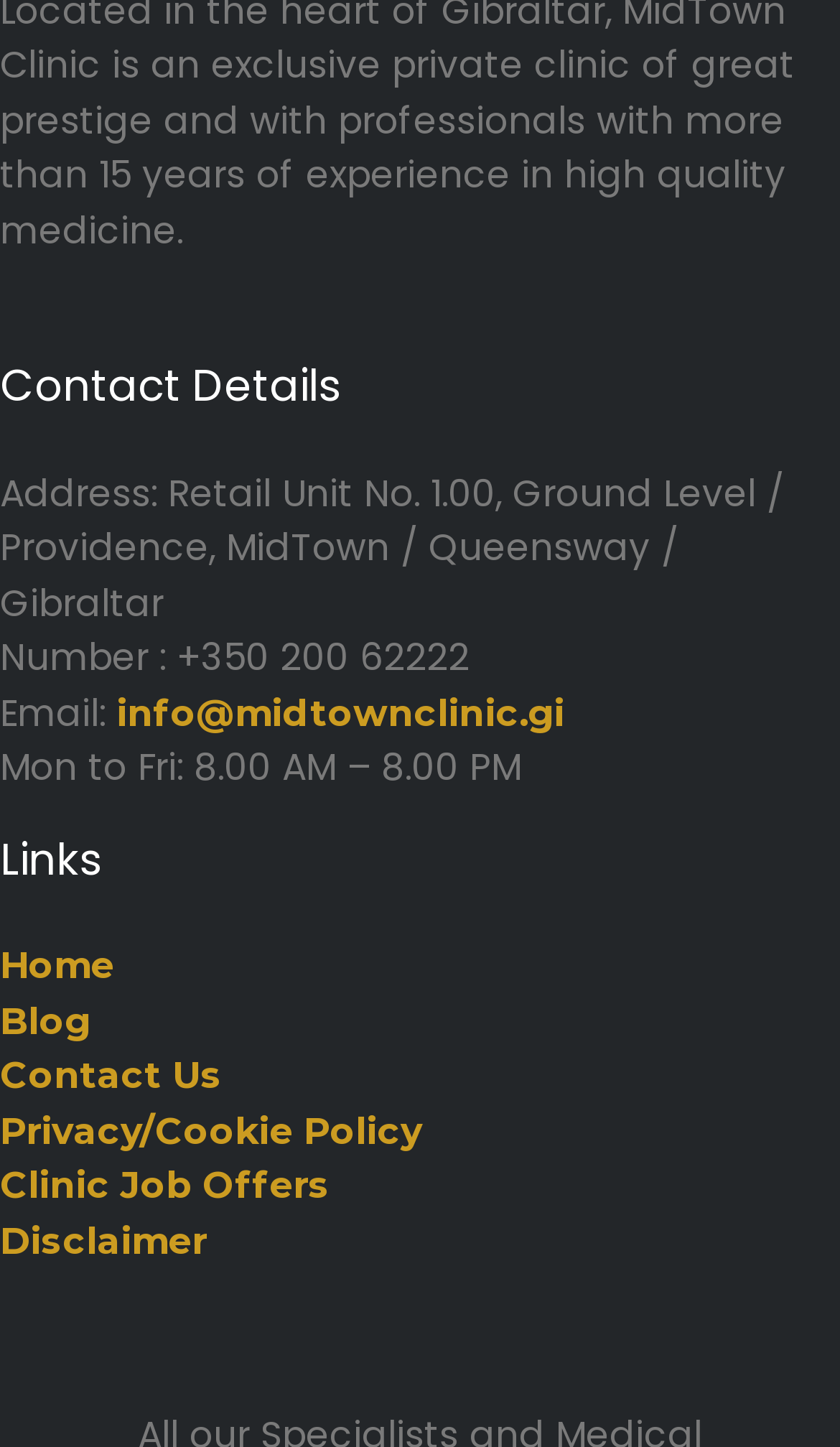Given the content of the image, can you provide a detailed answer to the question?
What are the clinic's working hours?

The clinic's working hours can be found in the 'Contact Details' section of the footer, which is located at the bottom of the webpage. The working hours are listed as 'Mon to Fri: 8.00 AM – 8.00 PM'.